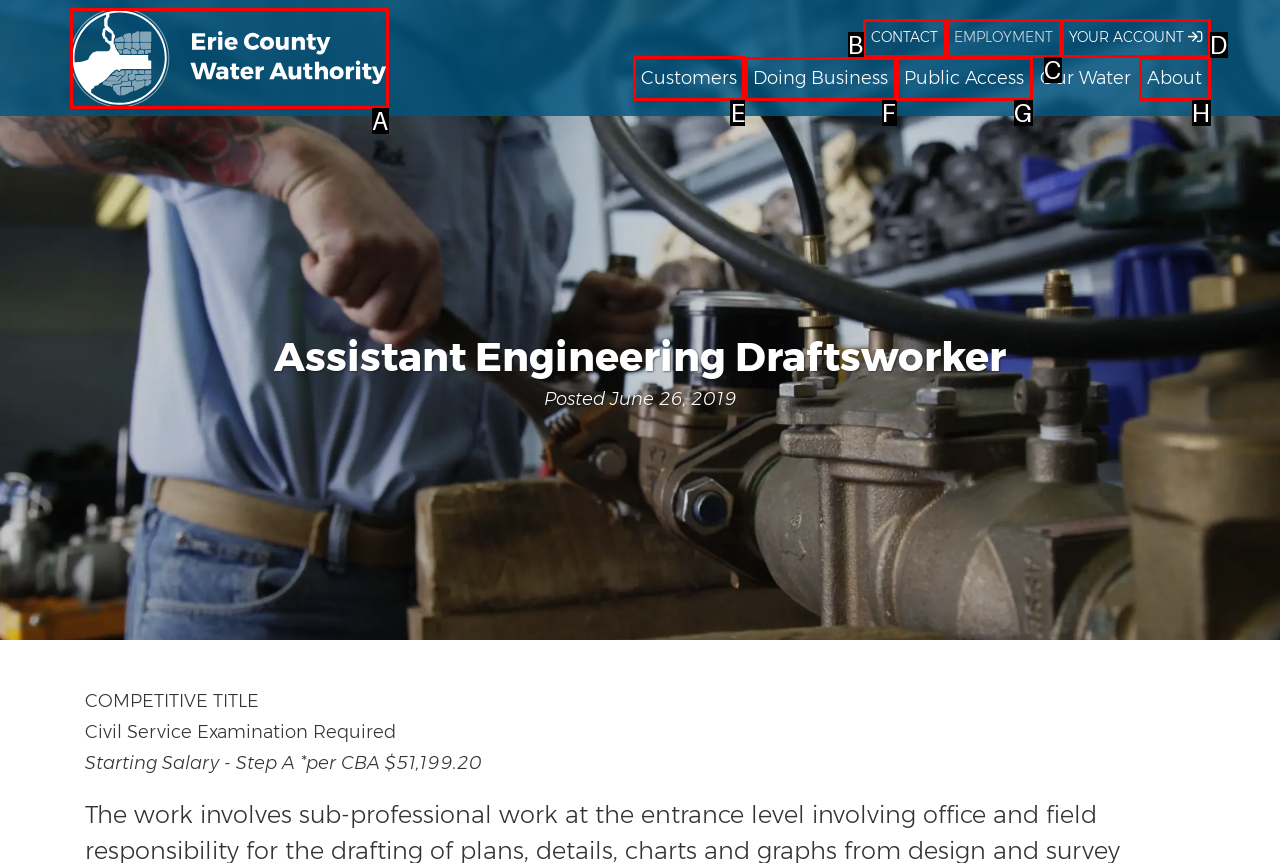Choose the HTML element you need to click to achieve the following task: Open Customers menu
Respond with the letter of the selected option from the given choices directly.

E